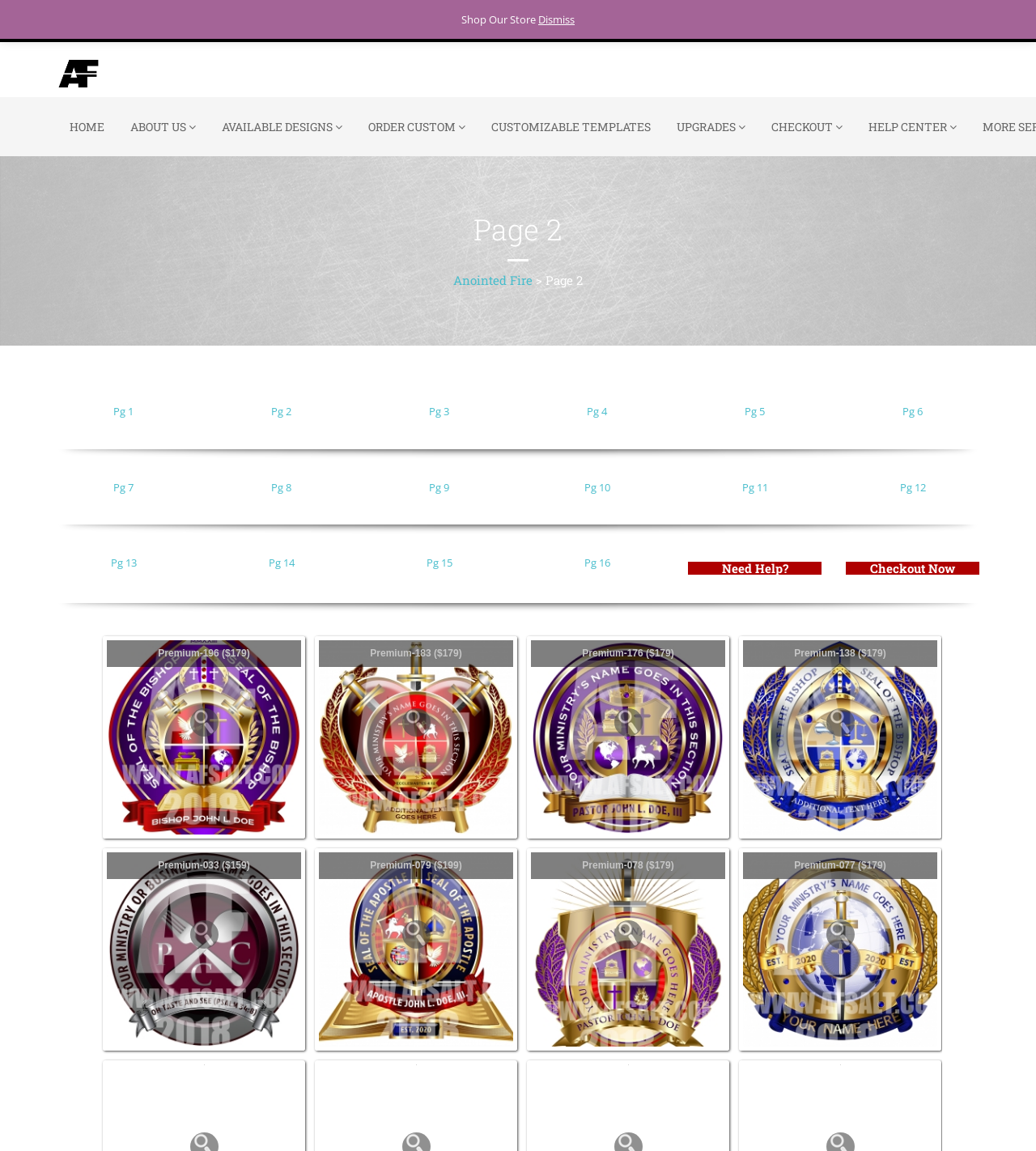Kindly provide the bounding box coordinates of the section you need to click on to fulfill the given instruction: "Checkout Now".

[0.84, 0.487, 0.922, 0.501]